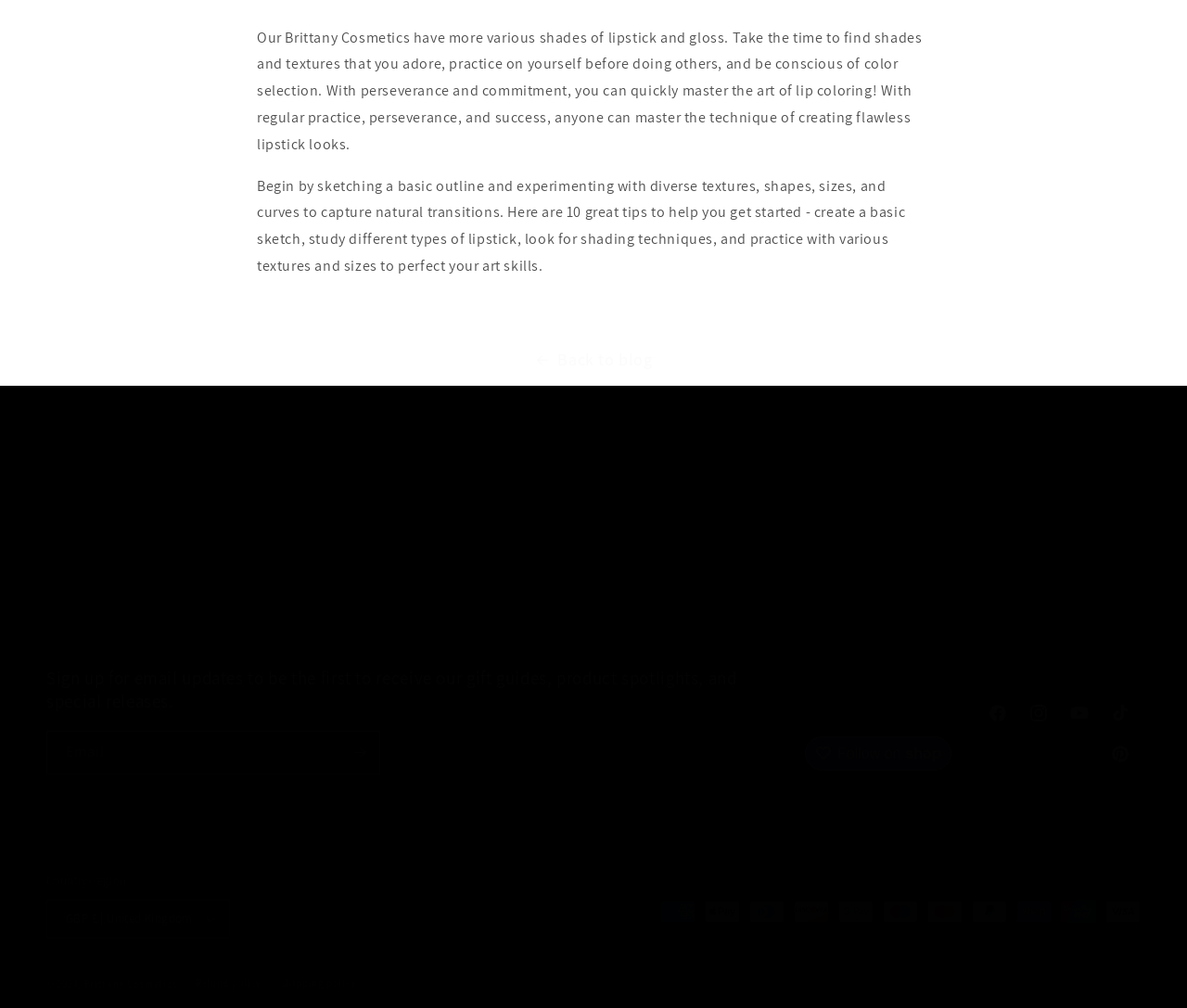Predict the bounding box of the UI element based on the description: "Our Vision". The coordinates should be four float numbers between 0 and 1, formatted as [left, top, right, bottom].

[0.503, 0.495, 0.555, 0.523]